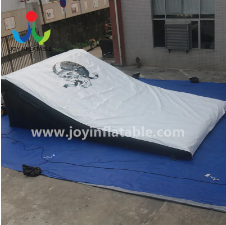Can you give a comprehensive explanation to the question given the content of the image?
What is the purpose of the graphic design?

The graphic design on the white tarpaulin is likely intended to enhance the training experience by providing a soft landing area for riders performing tricks.